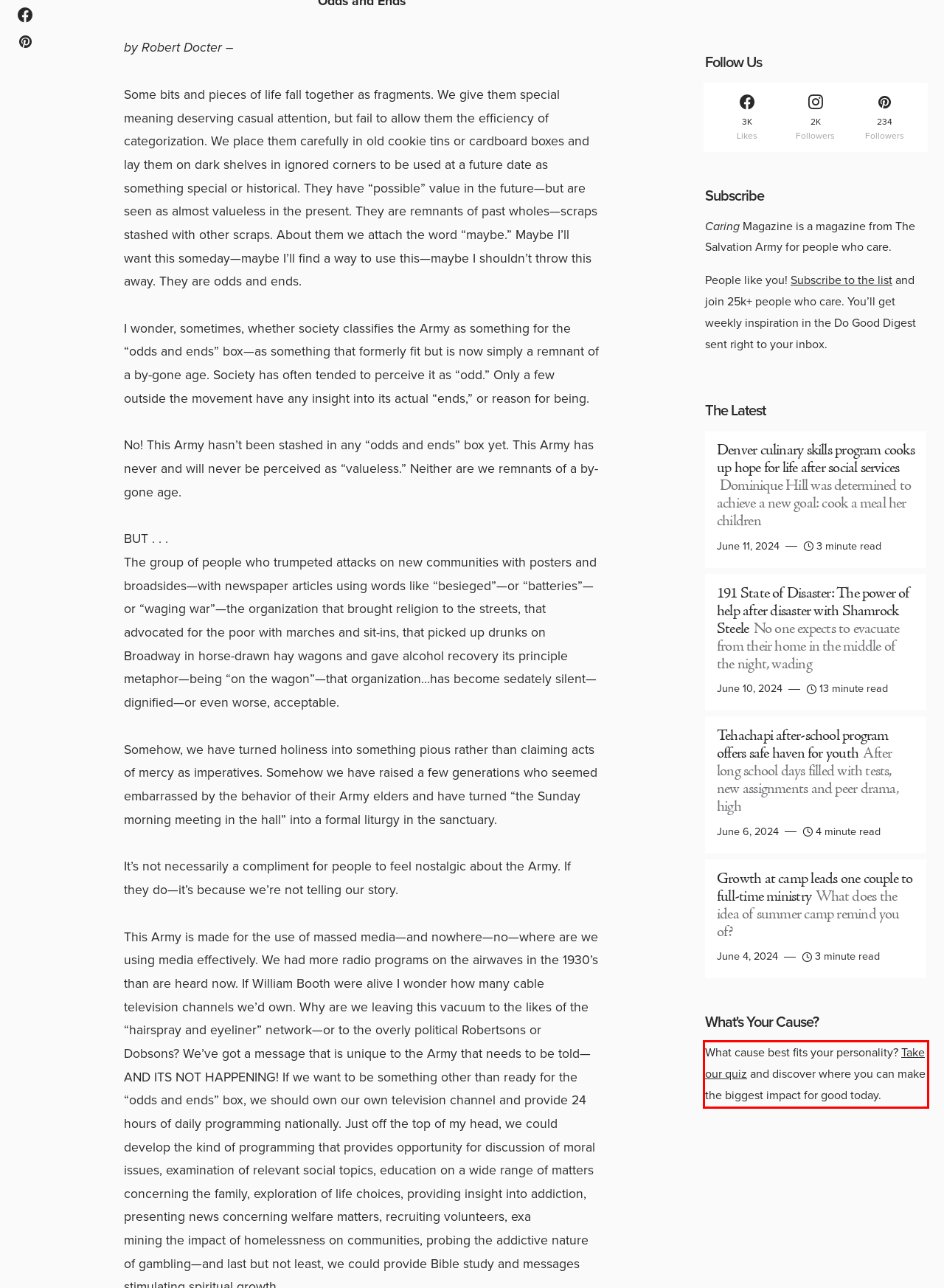You are given a screenshot showing a webpage with a red bounding box. Perform OCR to capture the text within the red bounding box.

What cause best fits your personality? Take our quiz and discover where you can make the biggest impact for good today.